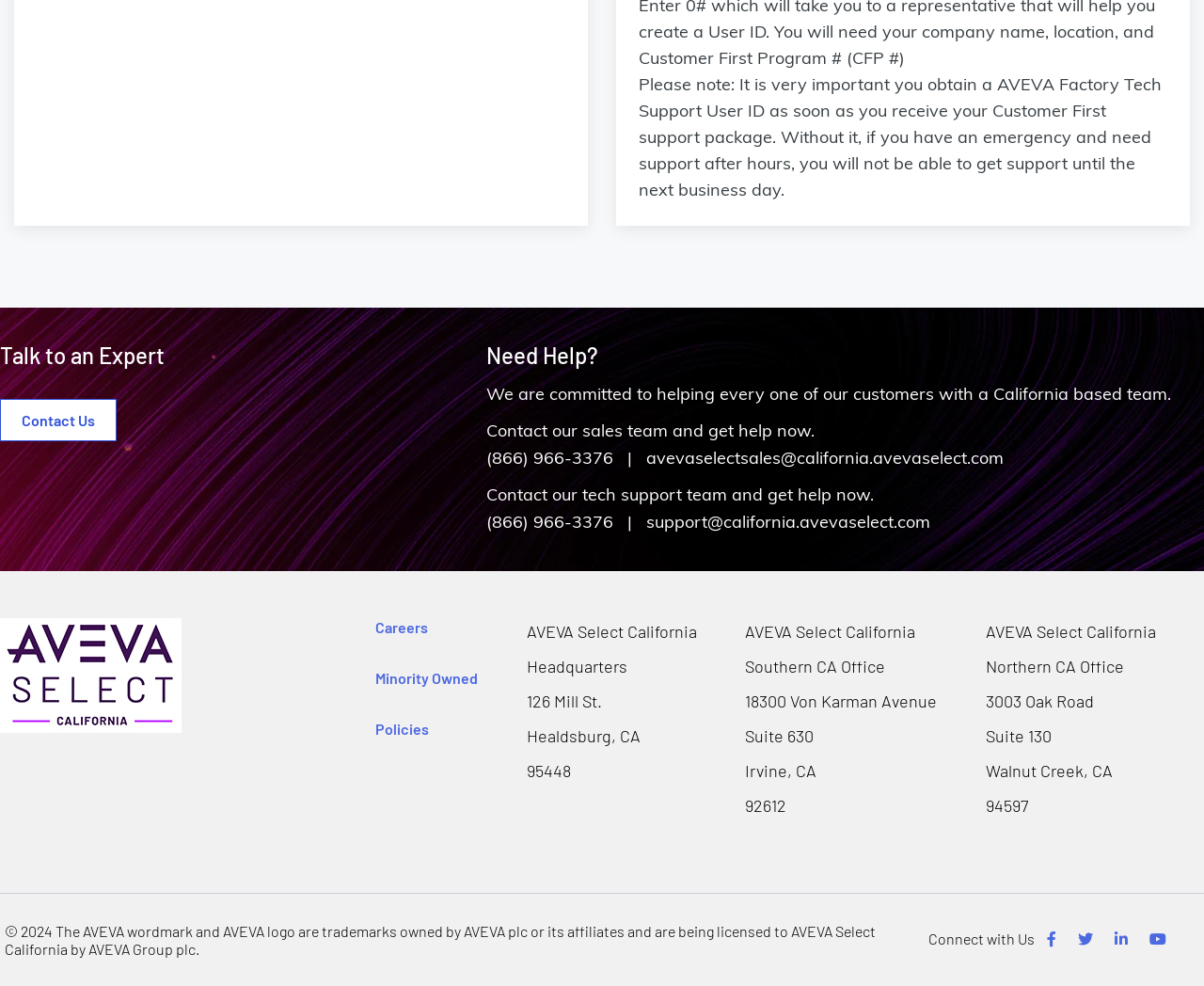Determine the bounding box coordinates for the UI element matching this description: "alt="The Oklahoma Constitution"".

None